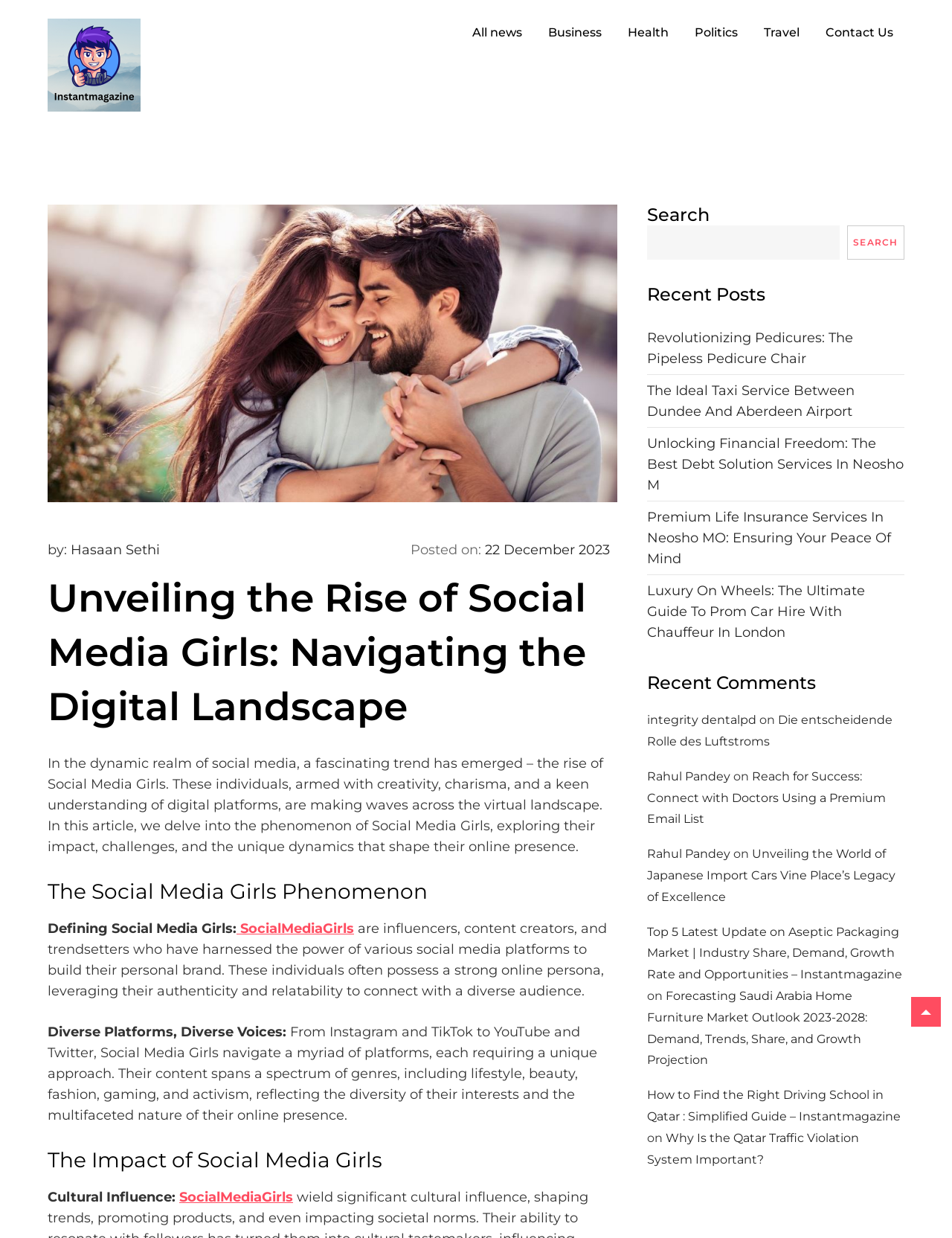Please give a short response to the question using one word or a phrase:
What is the search box placeholder text?

Search